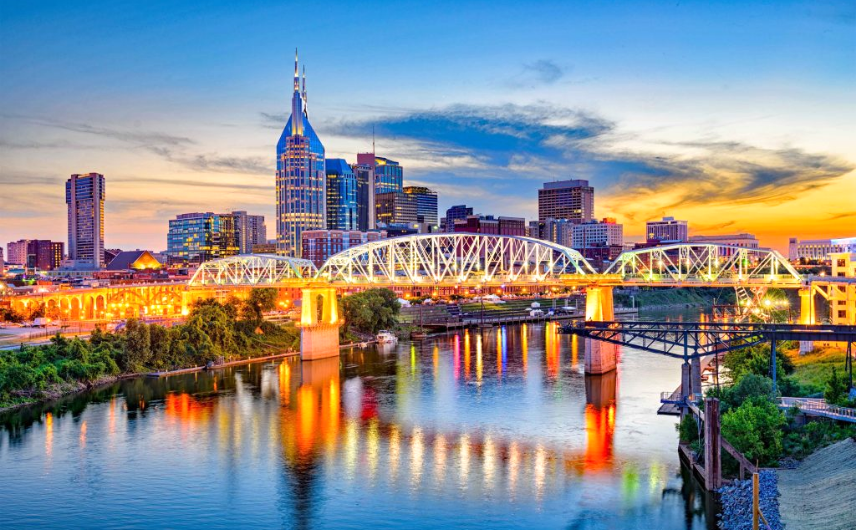What time of day is depicted in the image?
Refer to the image and provide a concise answer in one word or phrase.

Sunset